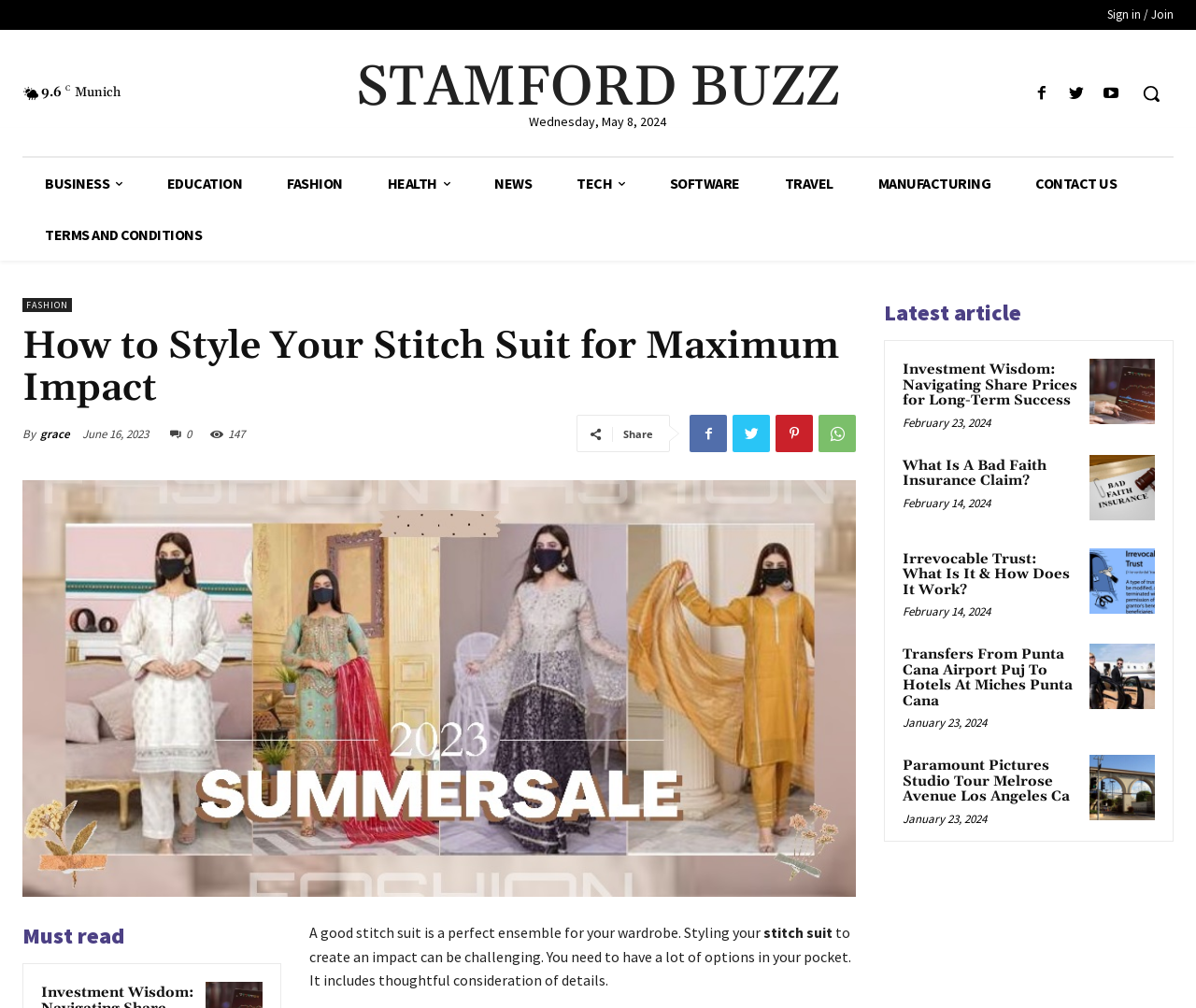Locate the bounding box coordinates of the clickable area needed to fulfill the instruction: "Search".

[0.944, 0.07, 0.981, 0.115]